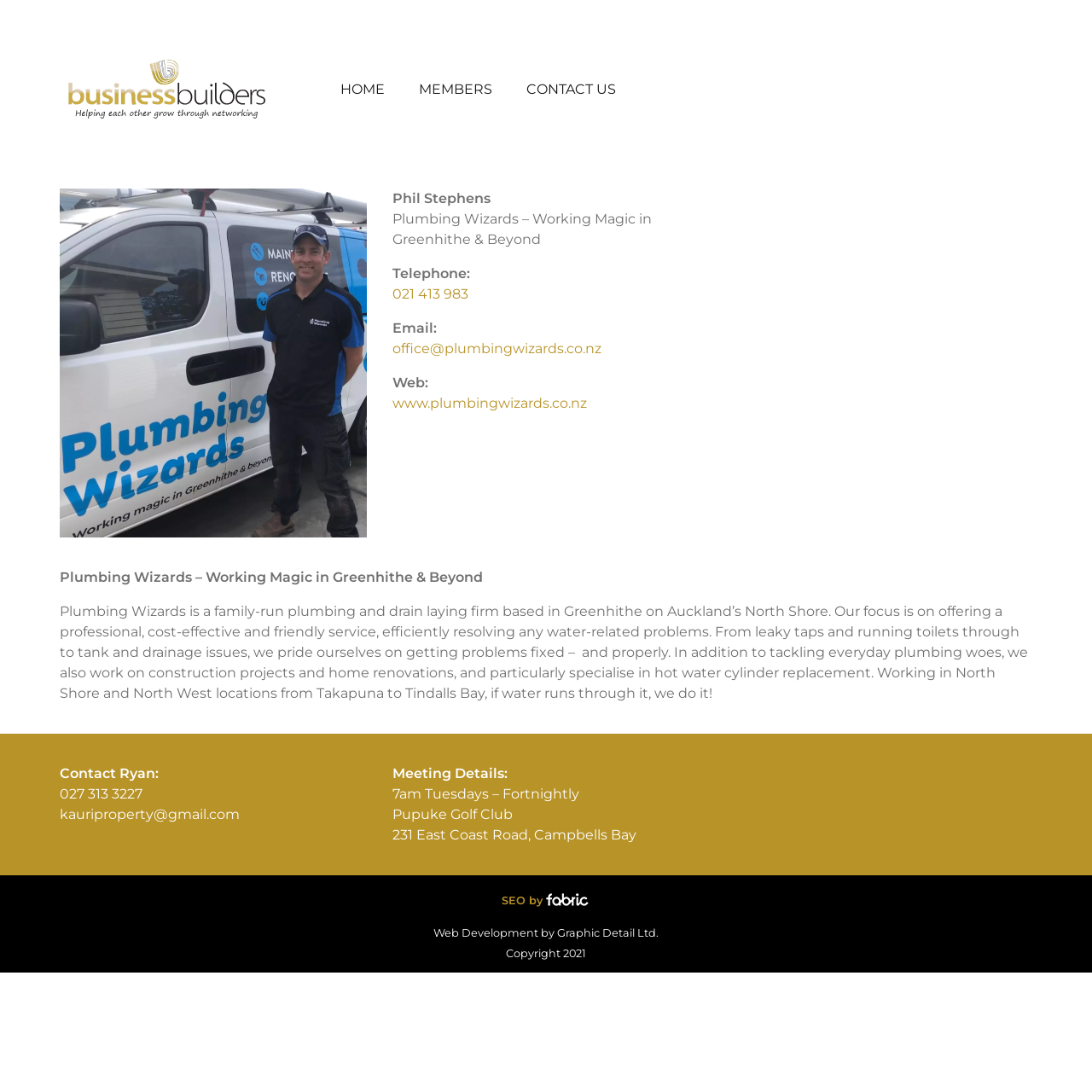Please identify the bounding box coordinates of the region to click in order to complete the given instruction: "Visit the CONTACT US page". The coordinates should be four float numbers between 0 and 1, i.e., [left, top, right, bottom].

[0.466, 0.065, 0.58, 0.099]